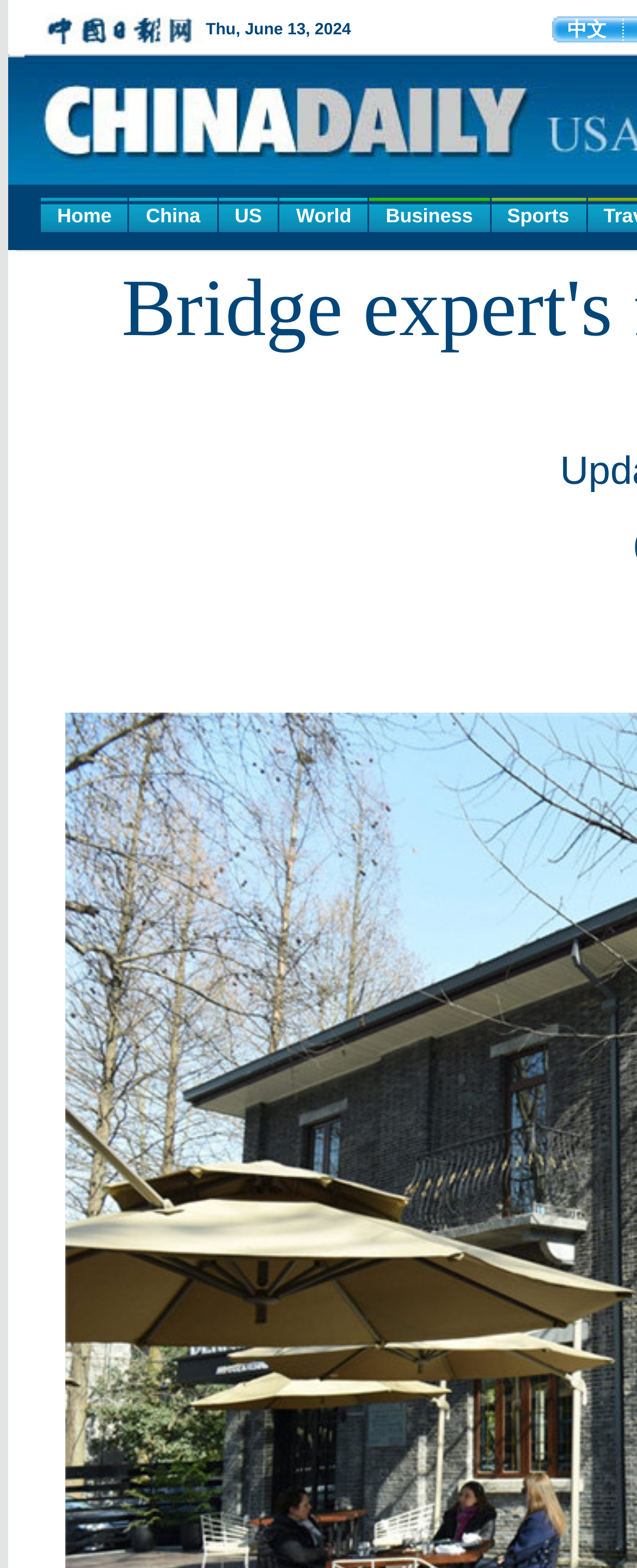Provide the bounding box coordinates for the UI element described in this sentence: "World". The coordinates should be four float values between 0 and 1, i.e., [left, top, right, bottom].

[0.439, 0.126, 0.577, 0.148]